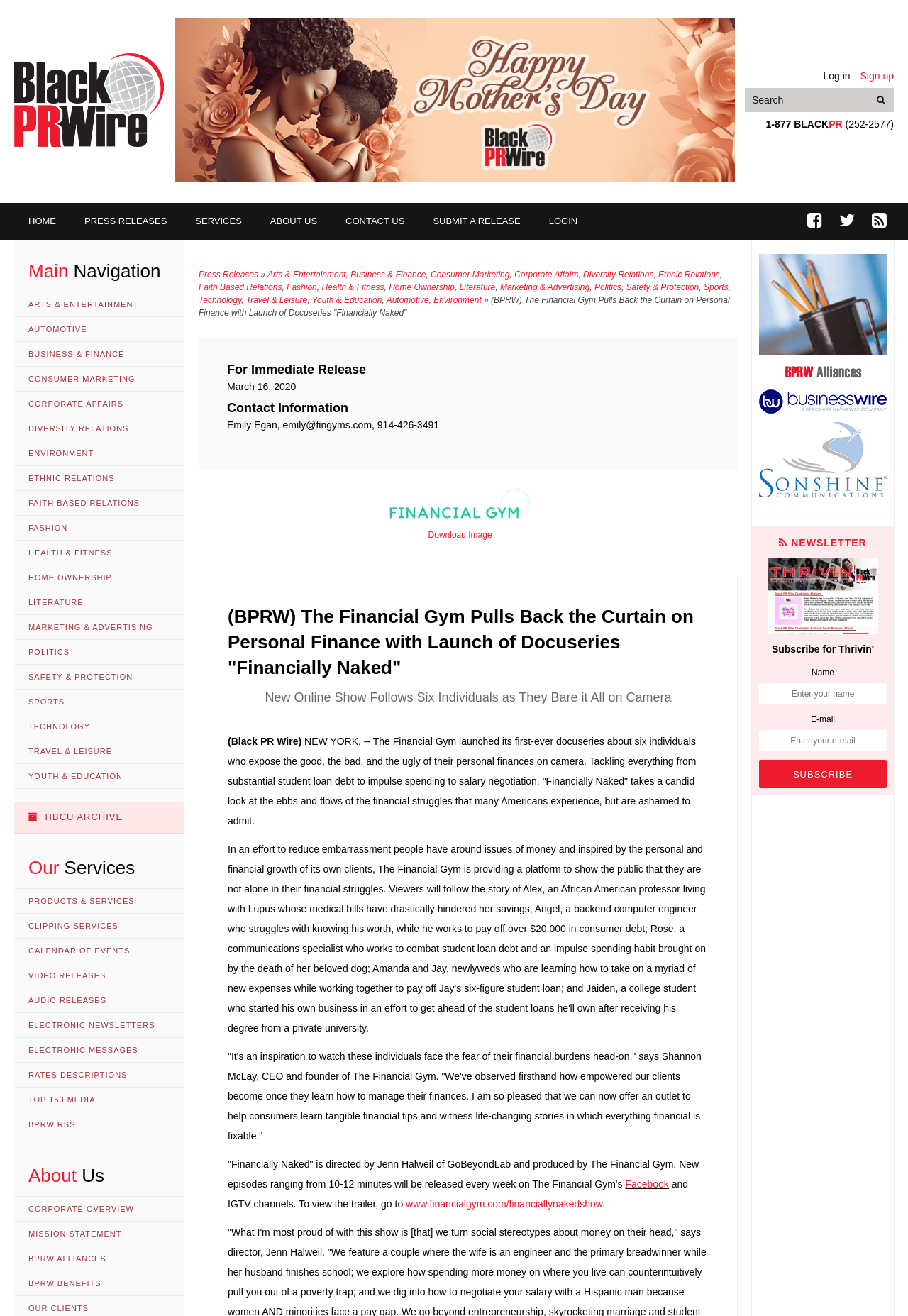Answer the following query with a single word or phrase:
What is the title of the press release on the webpage?

The Financial Gym Pulls Back the Curtain on Personal Finance with Launch of Docuseries 'Financially Naked'